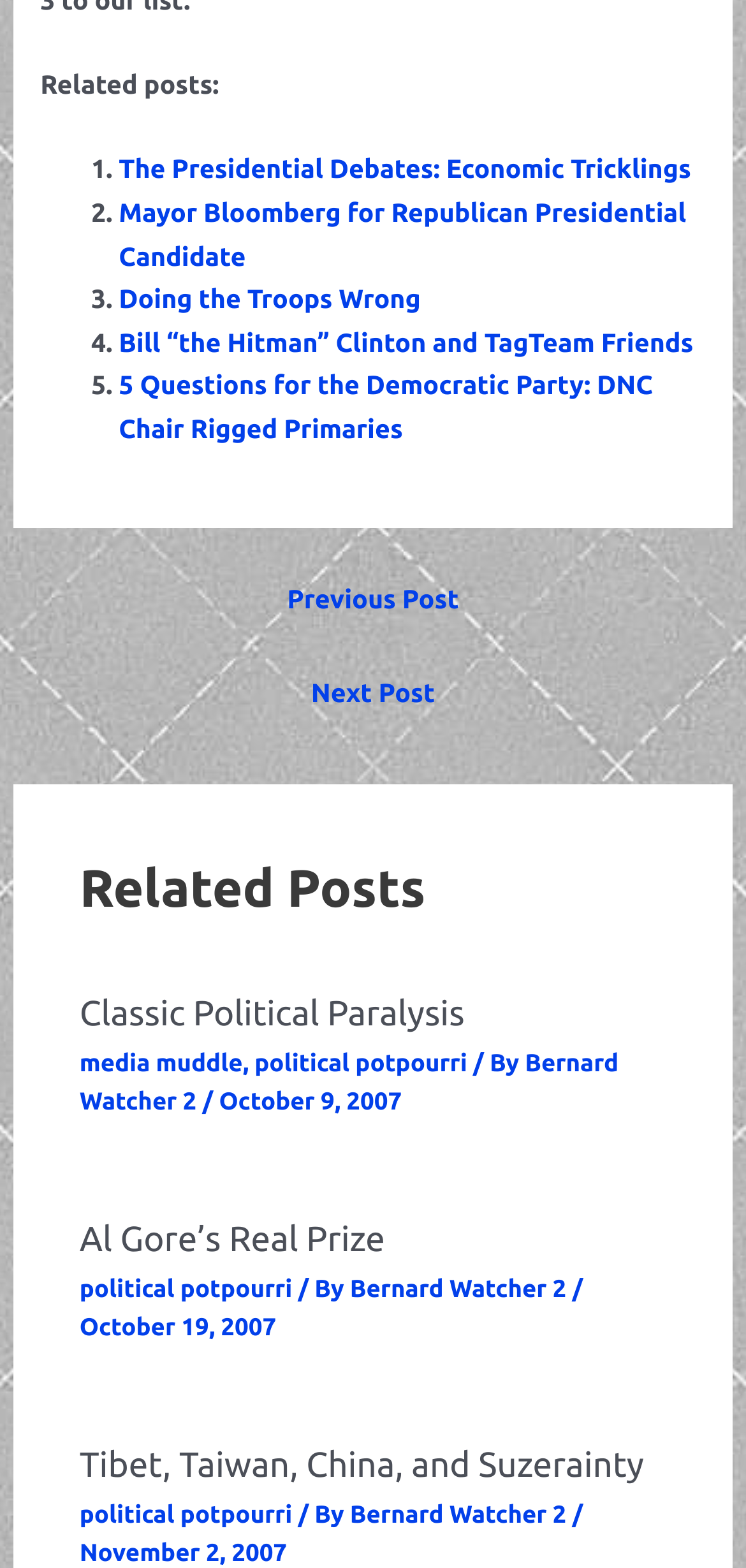Find the bounding box coordinates of the element I should click to carry out the following instruction: "Read 'Classic Political Paralysis'".

[0.107, 0.636, 0.893, 0.658]